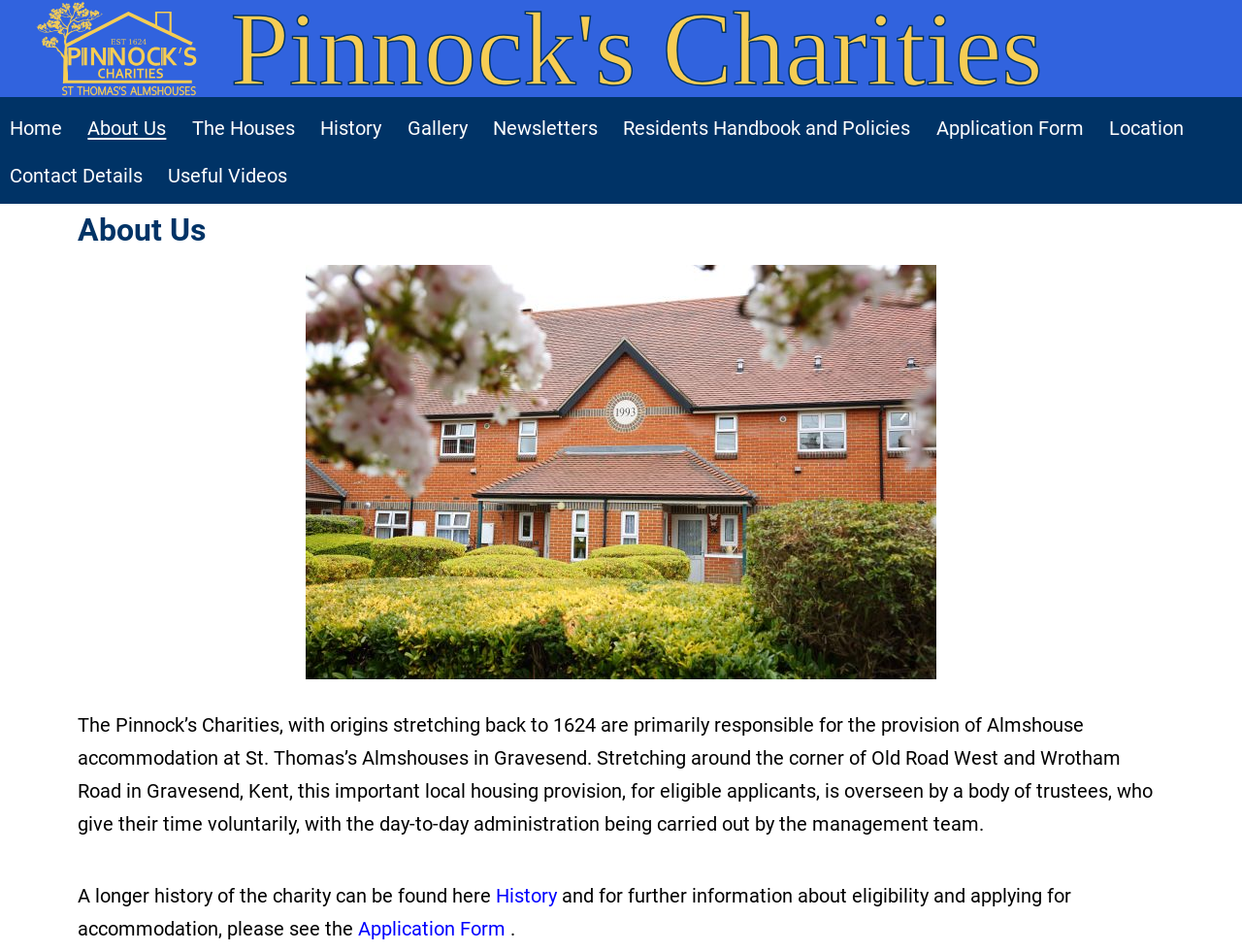What can be found on the 'History' page?
Give a detailed explanation using the information visible in the image.

According to the webpage content, a longer history of the charity can be found on the 'History' page, which is linked from the 'About Us' section.